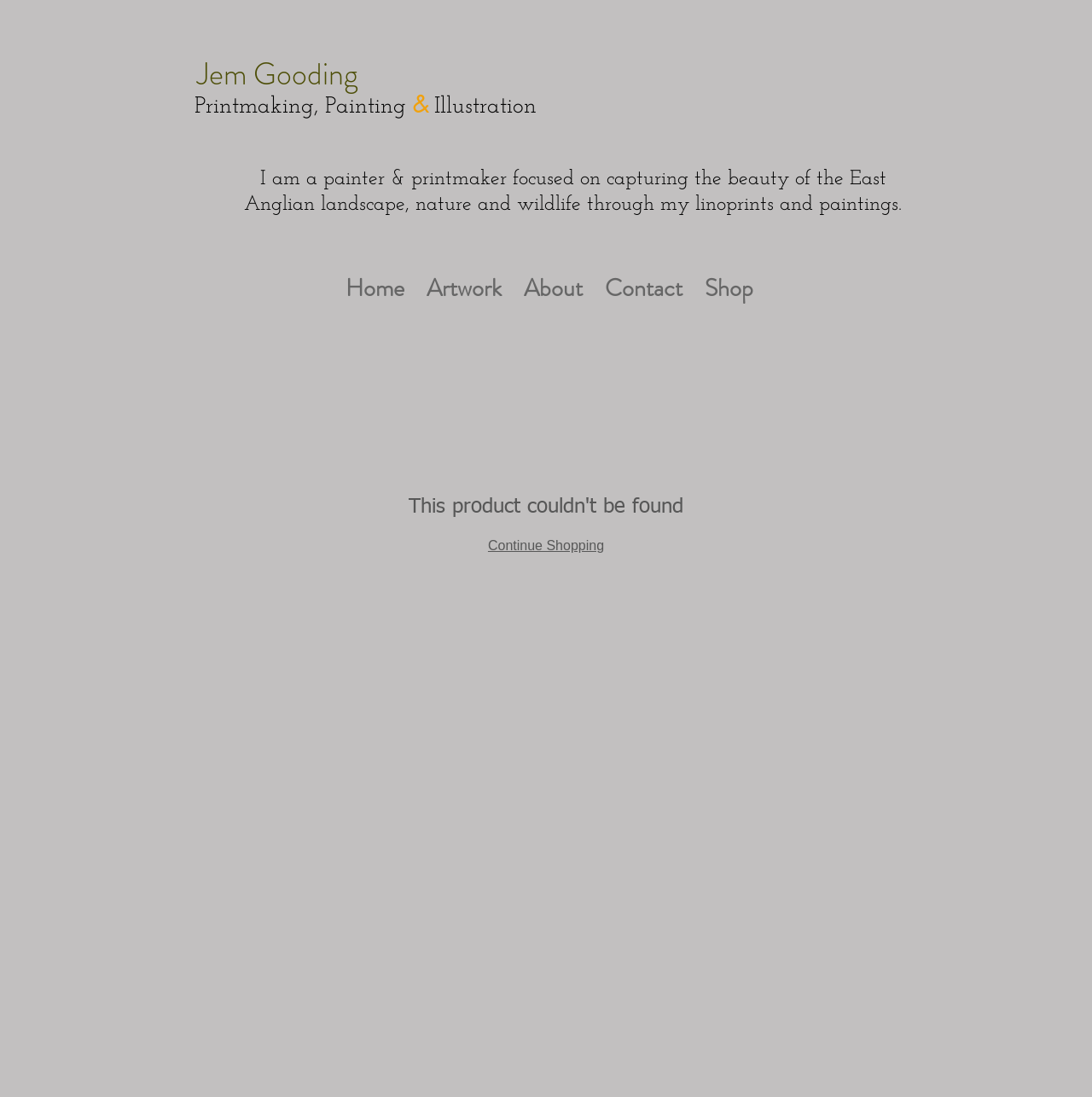Determine the bounding box coordinates of the section I need to click to execute the following instruction: "Click on Instagram Social Icon". Provide the coordinates as four float numbers between 0 and 1, i.e., [left, top, right, bottom].

[0.643, 0.047, 0.673, 0.078]